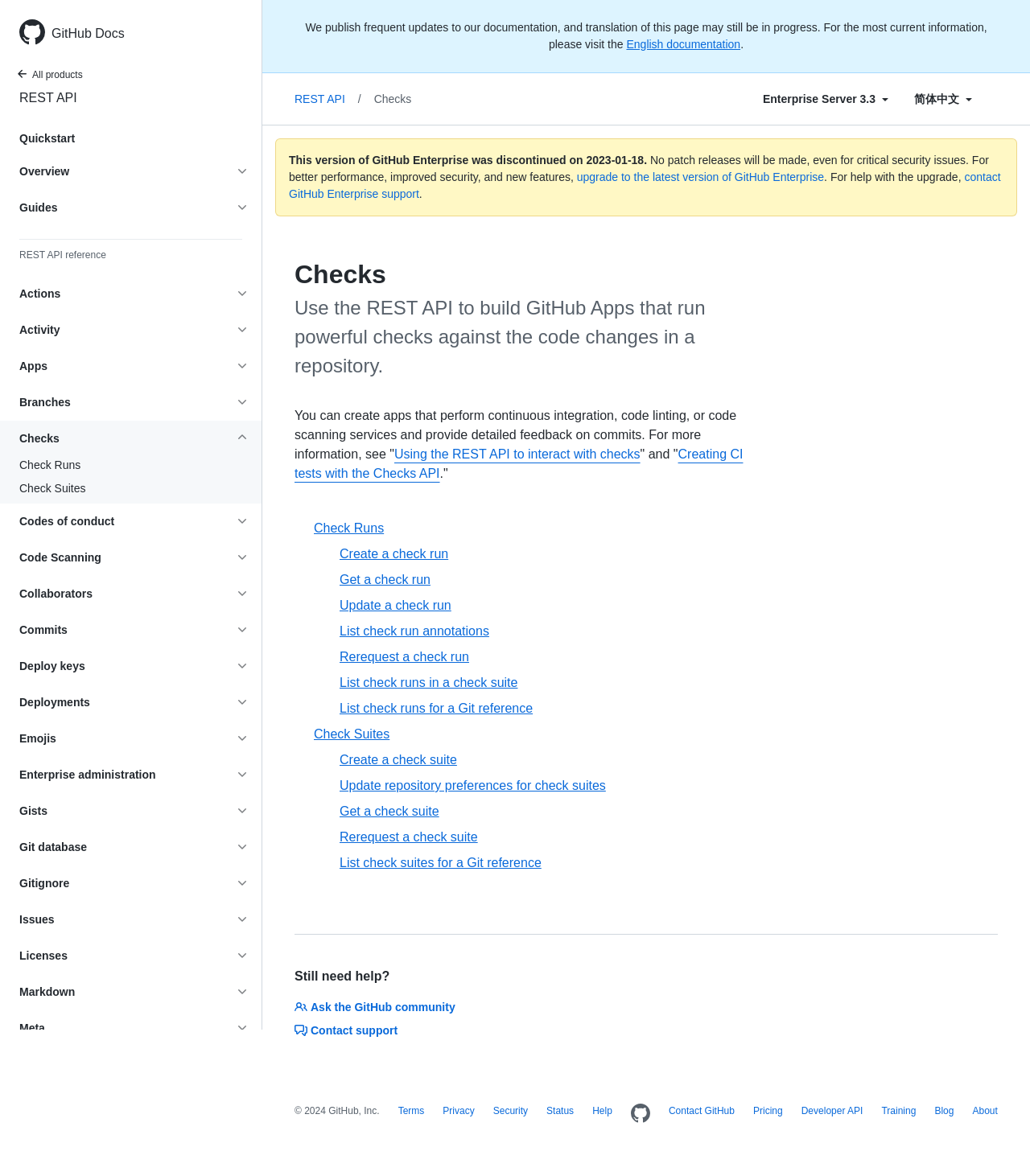Please mark the clickable region by giving the bounding box coordinates needed to complete this instruction: "Expand the 'Guides' section".

[0.0, 0.164, 0.254, 0.189]